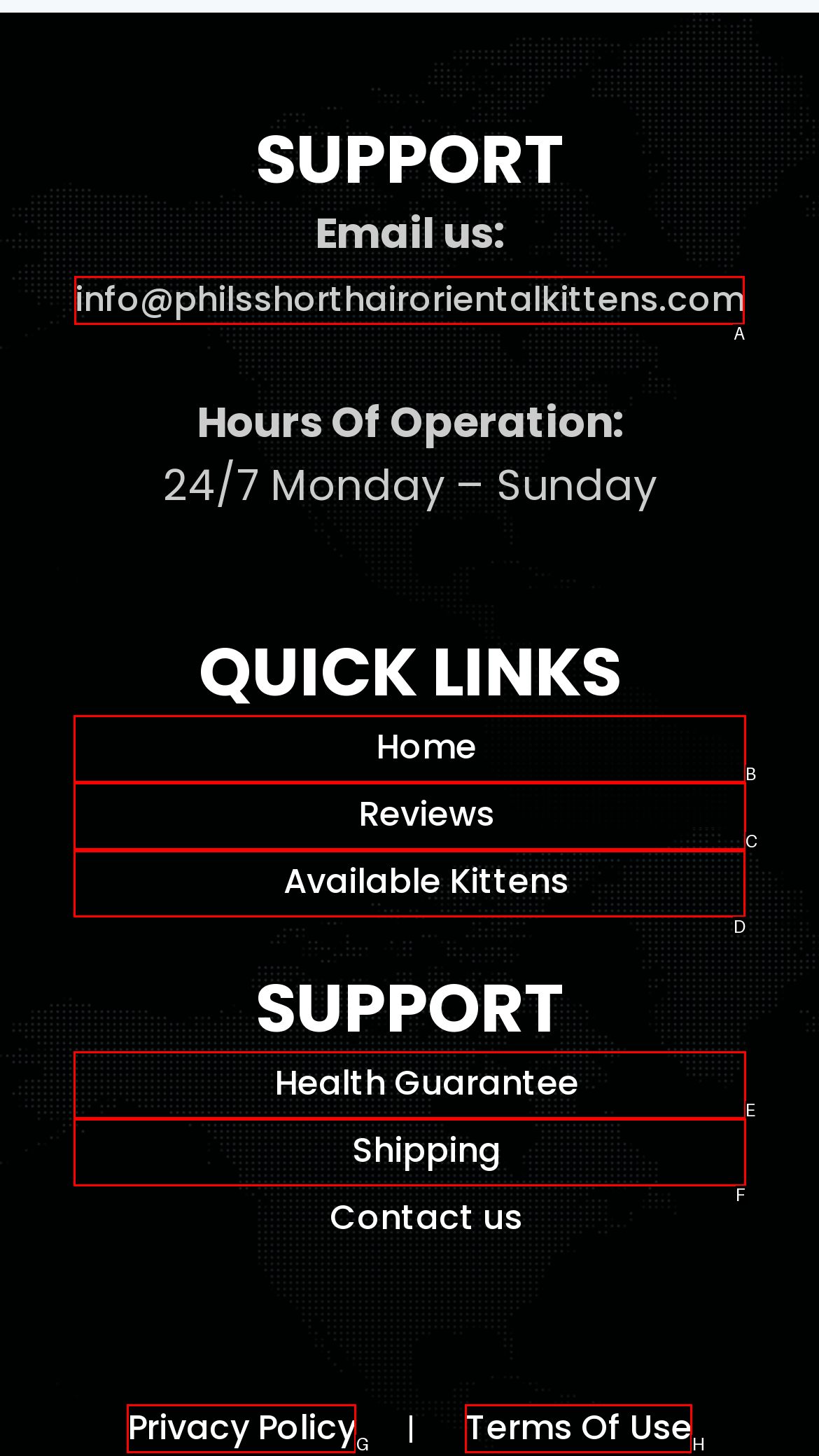Select the UI element that should be clicked to execute the following task: View Available Kittens
Provide the letter of the correct choice from the given options.

D